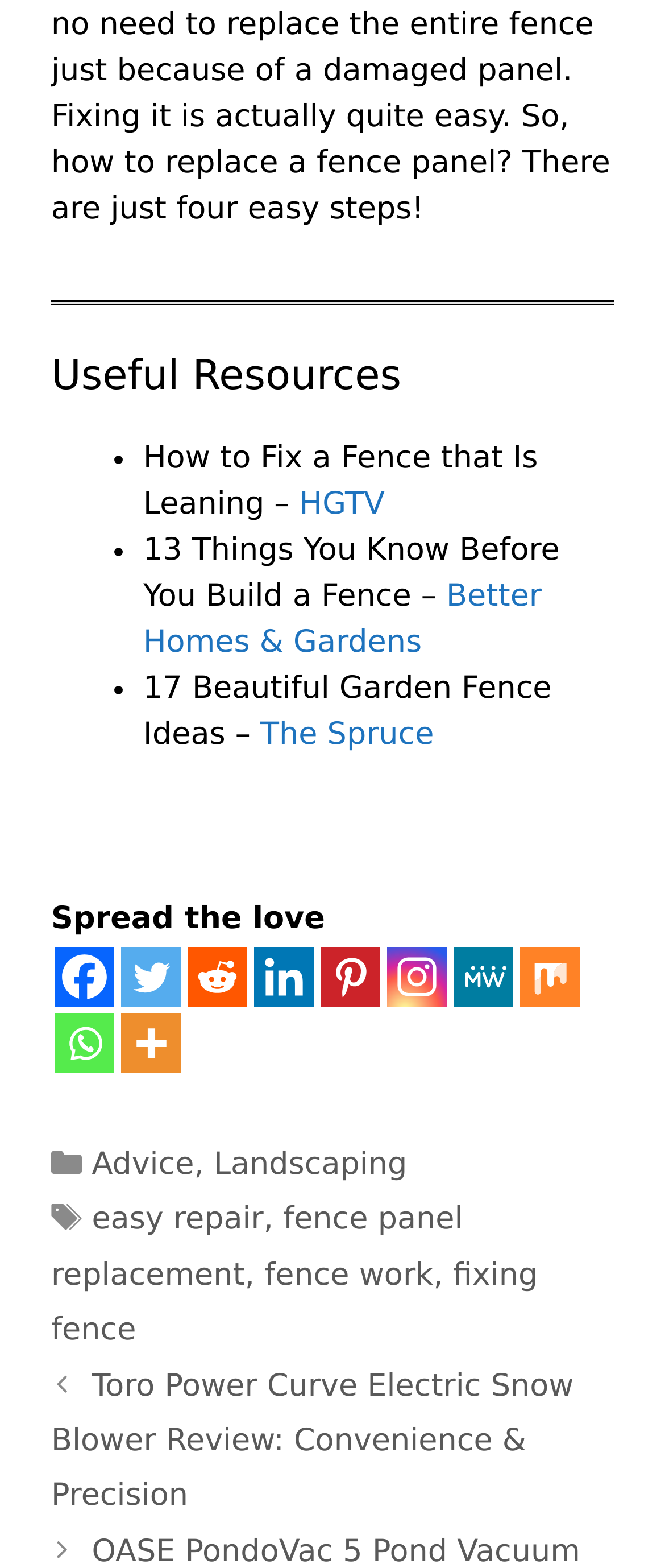Based on the element description: "fence panel replacement", identify the UI element and provide its bounding box coordinates. Use four float numbers between 0 and 1, [left, top, right, bottom].

[0.077, 0.767, 0.696, 0.825]